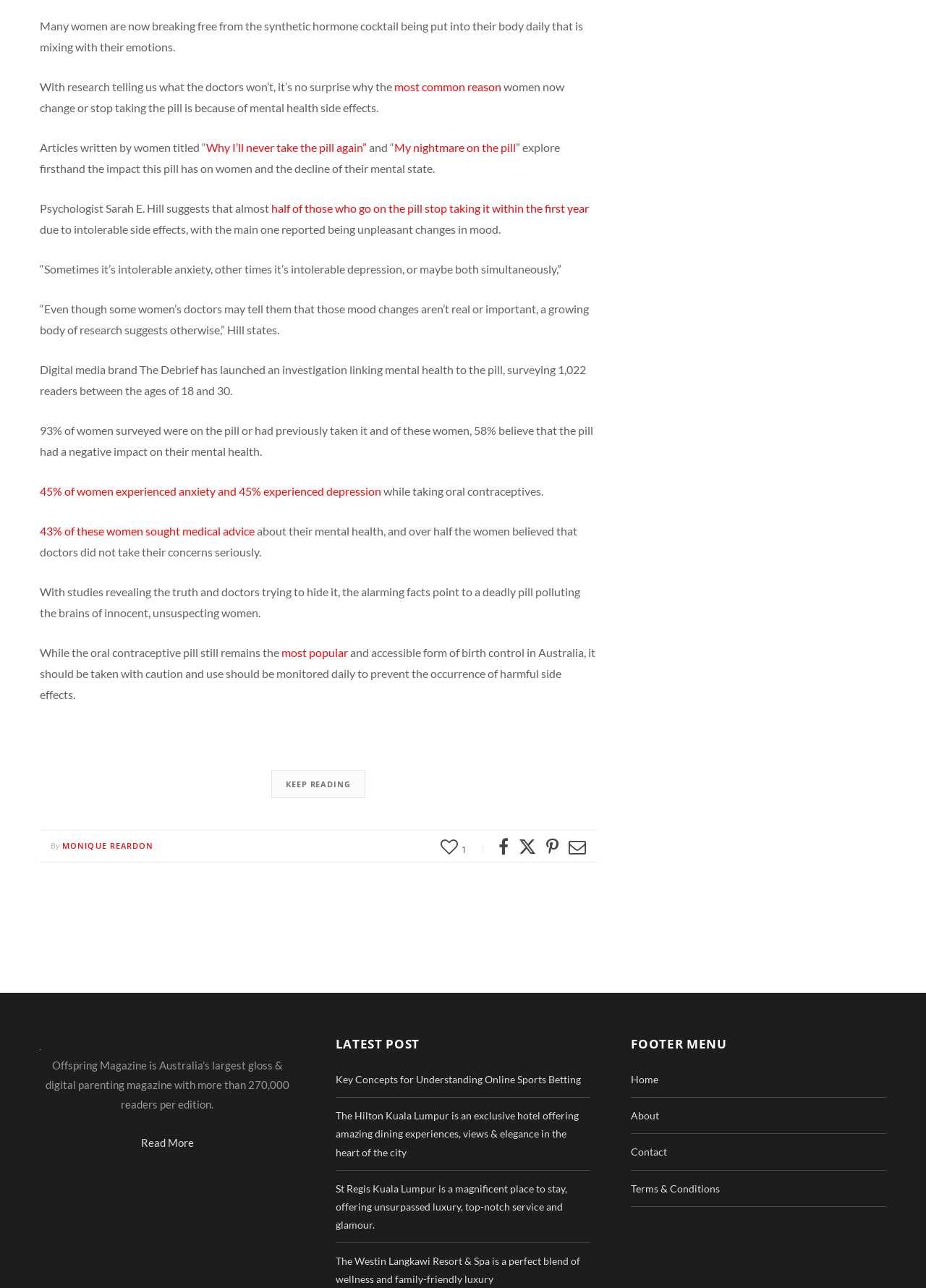How many readers does Offspring Magazine have per edition?
Answer the question with as much detail as you can, using the image as a reference.

According to the text at the bottom of the page, Offspring Magazine has more than 270,000 readers per edition, making it a significant publication in the parenting space.